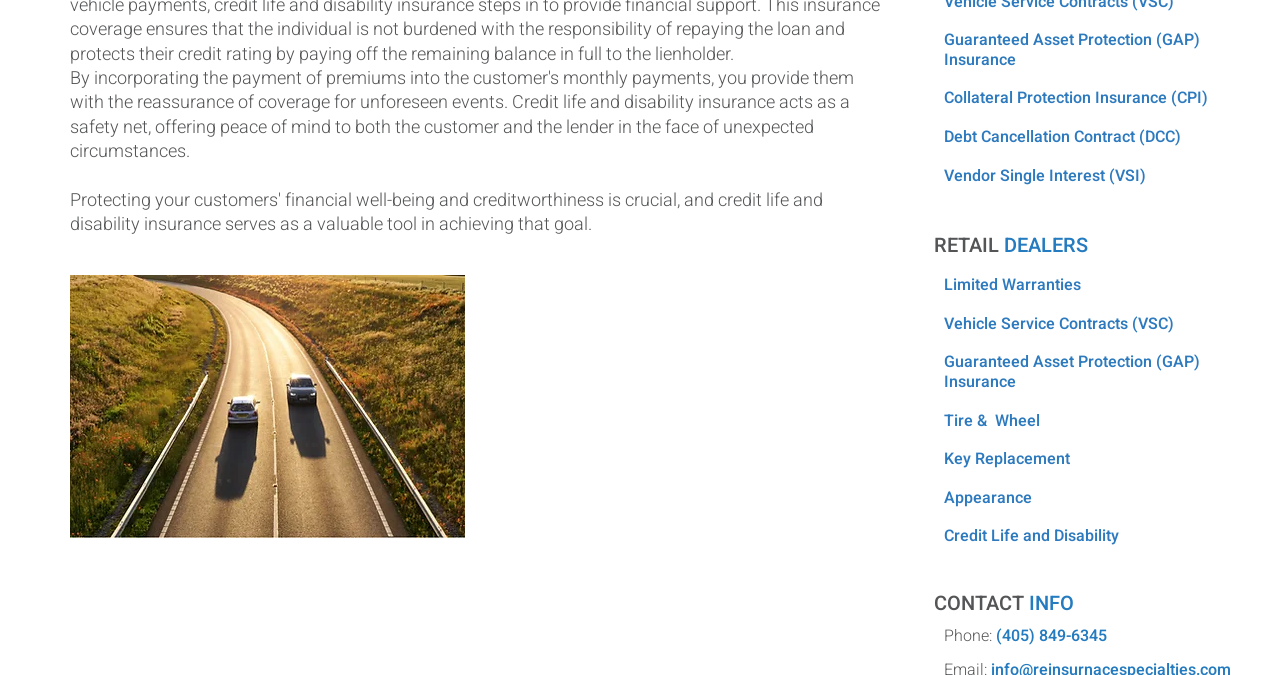Using the provided description Collateral Protection Insurance (CPI), find the bounding box coordinates for the UI element. Provide the coordinates in (top-left x, top-left y, bottom-right x, bottom-right y) format, ensuring all values are between 0 and 1.

[0.738, 0.128, 0.944, 0.159]